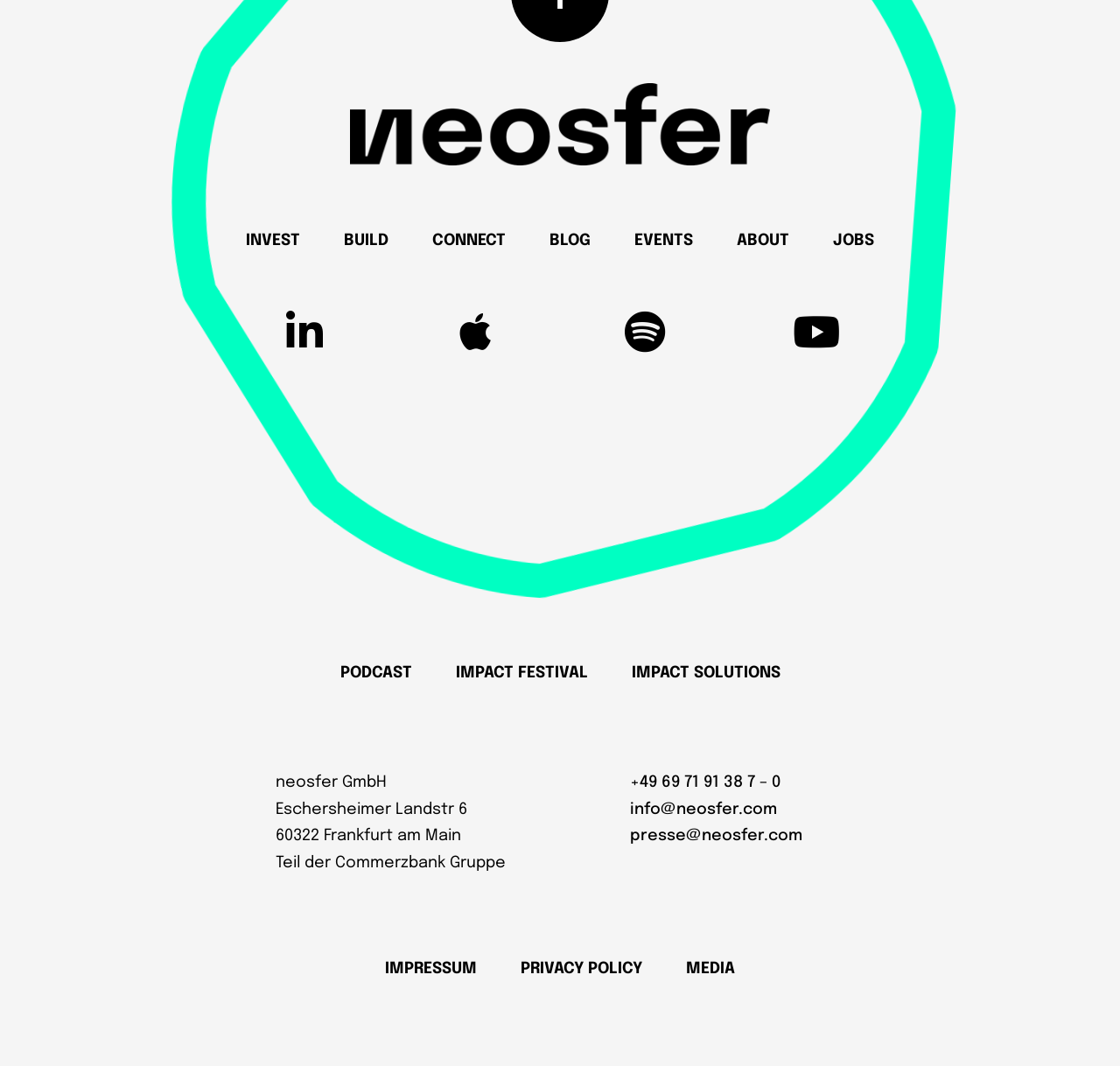Bounding box coordinates are specified in the format (top-left x, top-left y, bottom-right x, bottom-right y). All values are floating point numbers bounded between 0 and 1. Please provide the bounding box coordinate of the region this sentence describes: Media

[0.593, 0.922, 0.676, 0.947]